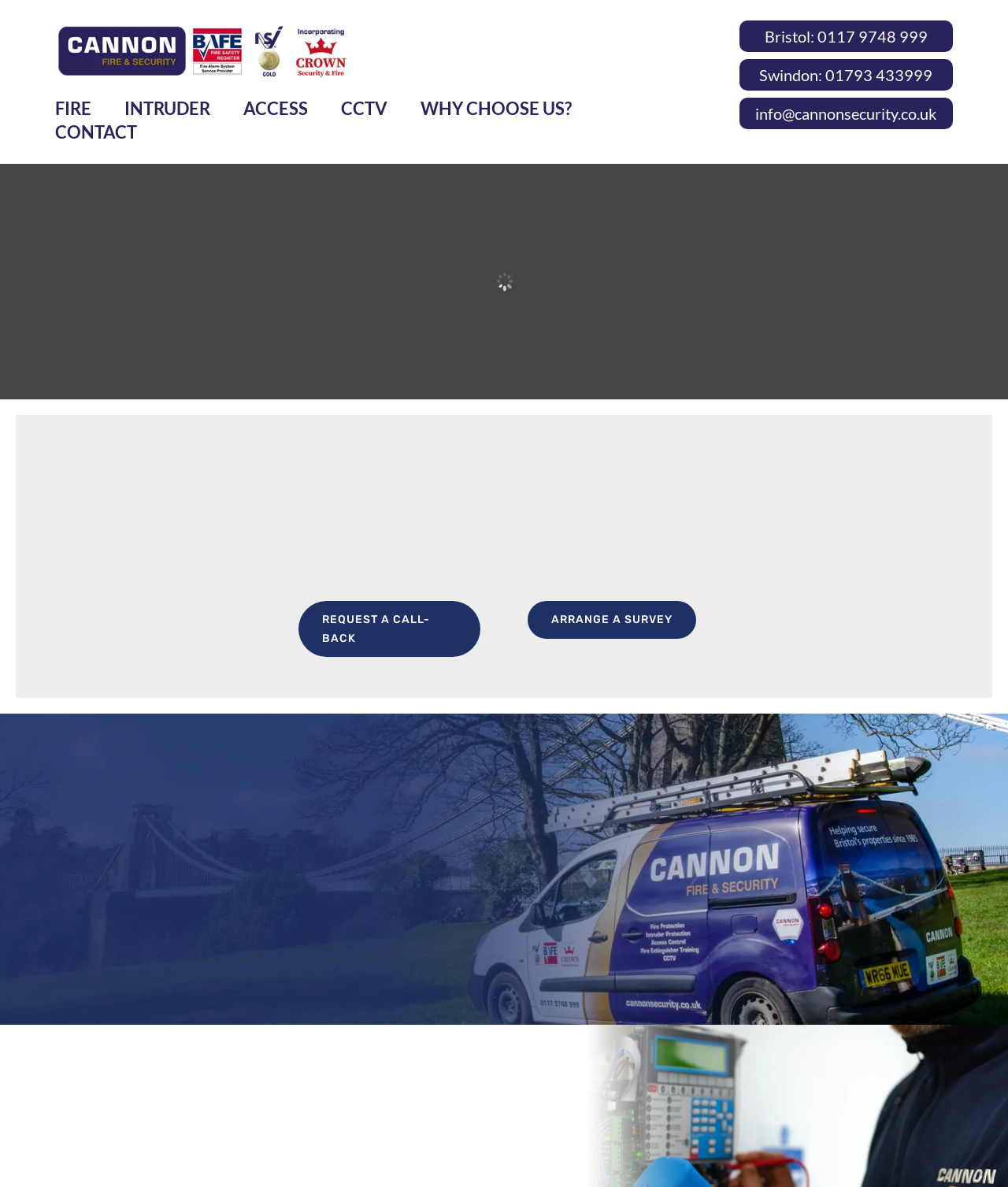Identify the bounding box coordinates of the clickable section necessary to follow the following instruction: "Request a call-back". The coordinates should be presented as four float numbers from 0 to 1, i.e., [left, top, right, bottom].

[0.296, 0.506, 0.476, 0.554]